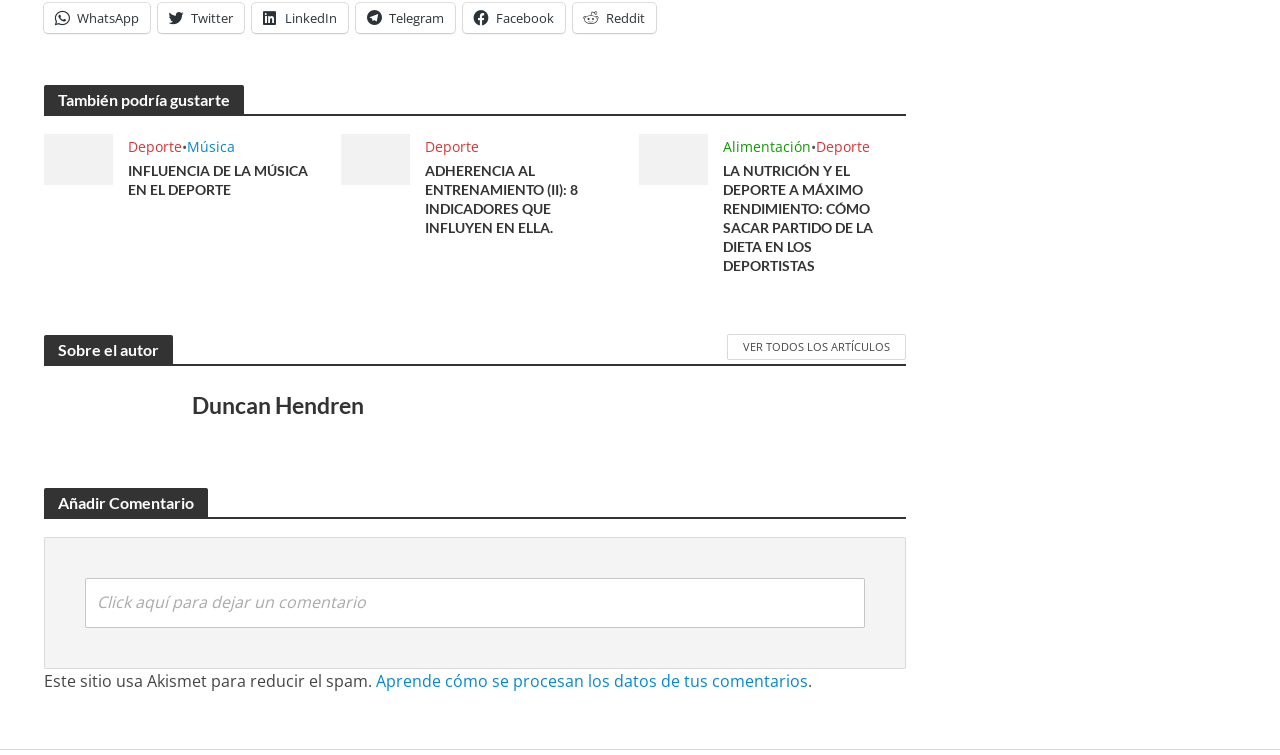Determine the bounding box coordinates for the area that needs to be clicked to fulfill this task: "Learn how Akismet processes comment data". The coordinates must be given as four float numbers between 0 and 1, i.e., [left, top, right, bottom].

[0.293, 0.887, 0.631, 0.916]